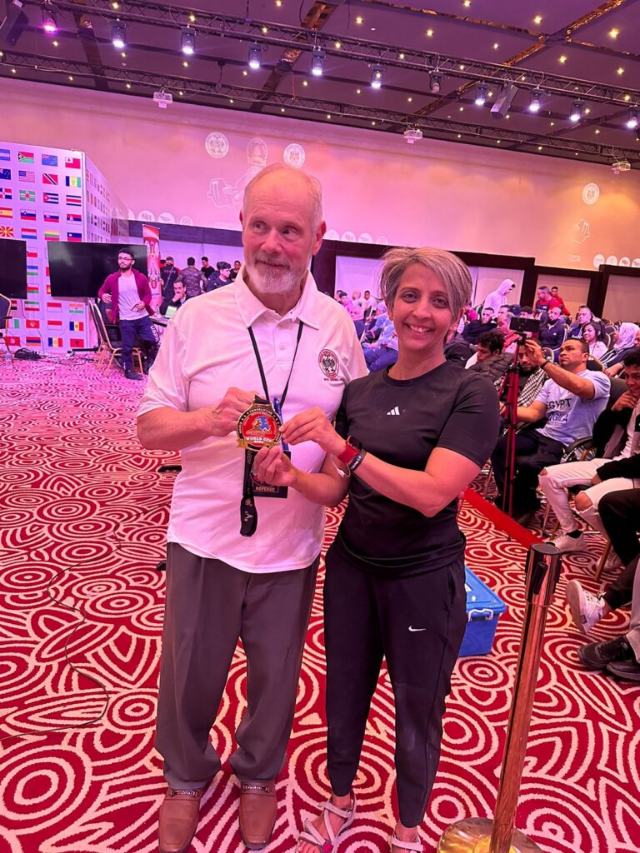Illustrate the image with a detailed caption.

The image captures a celebratory moment at the World Powerlifting Championship, showcasing Saraswathi Anand, a seasoned media professional and accomplished powerlifter. She is proudly holding a gold medal, which she earned after successfully completing a notable 100 Kg lift. Standing beside her is a gentleman, presumably an official, who seems to be congratulating her on this significant achievement. The event is set in a lively atmosphere, filled with spectators who are visibly engaged and cheering in the background, highlighting the momentous occasion of International Women’s Day. Their shared joy and the medal symbolize the empowerment and inspiration that women in sports provide, reinforcing resilience and gender equality.